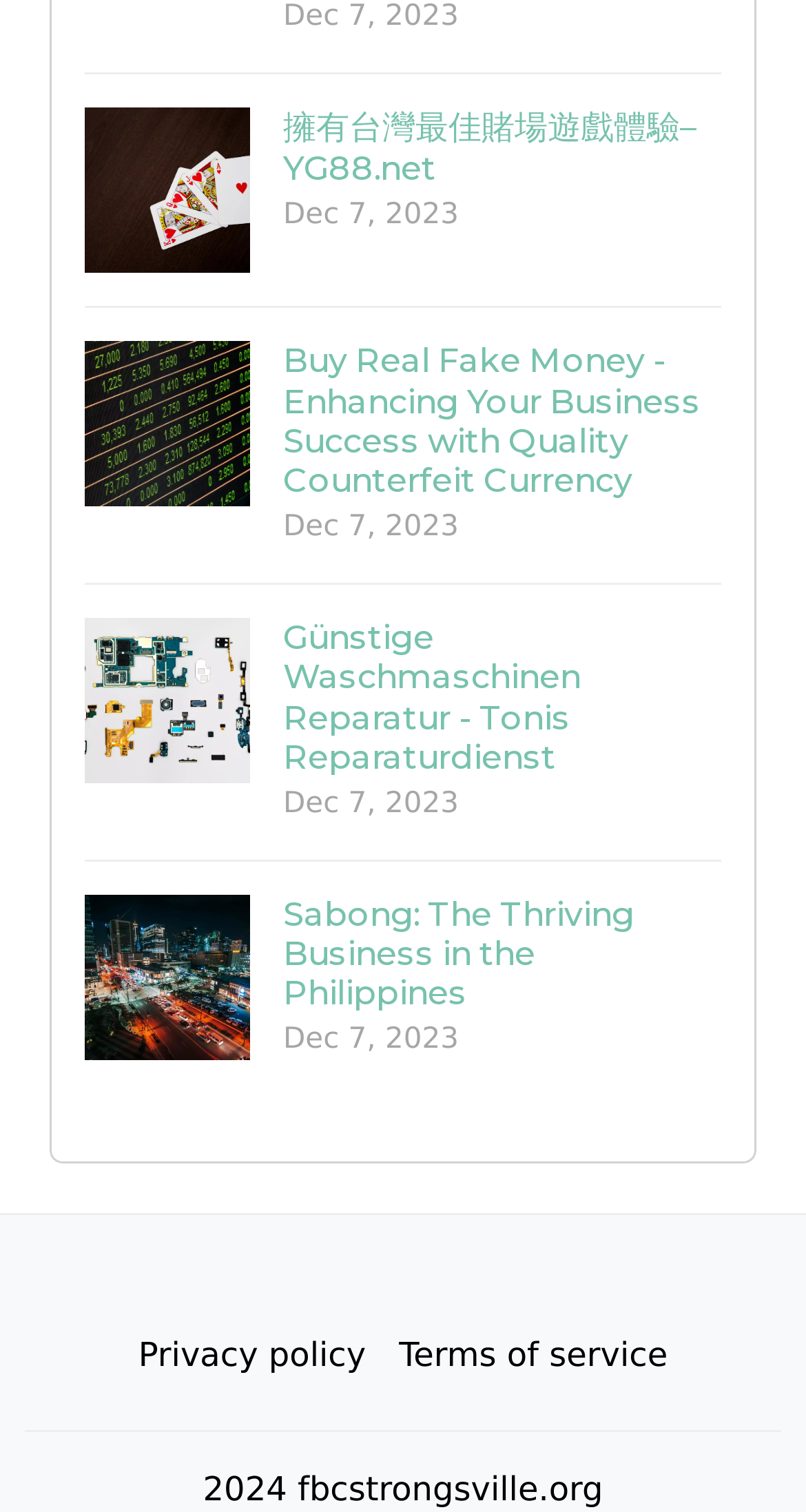What is the topic of the first link?
Please give a detailed answer to the question using the information shown in the image.

The first link on the webpage has an image and a heading. The heading text is '擁有台灣最佳賭場遊戲體驗– YG88.net', which suggests that the topic of the first link is related to YG88.net.